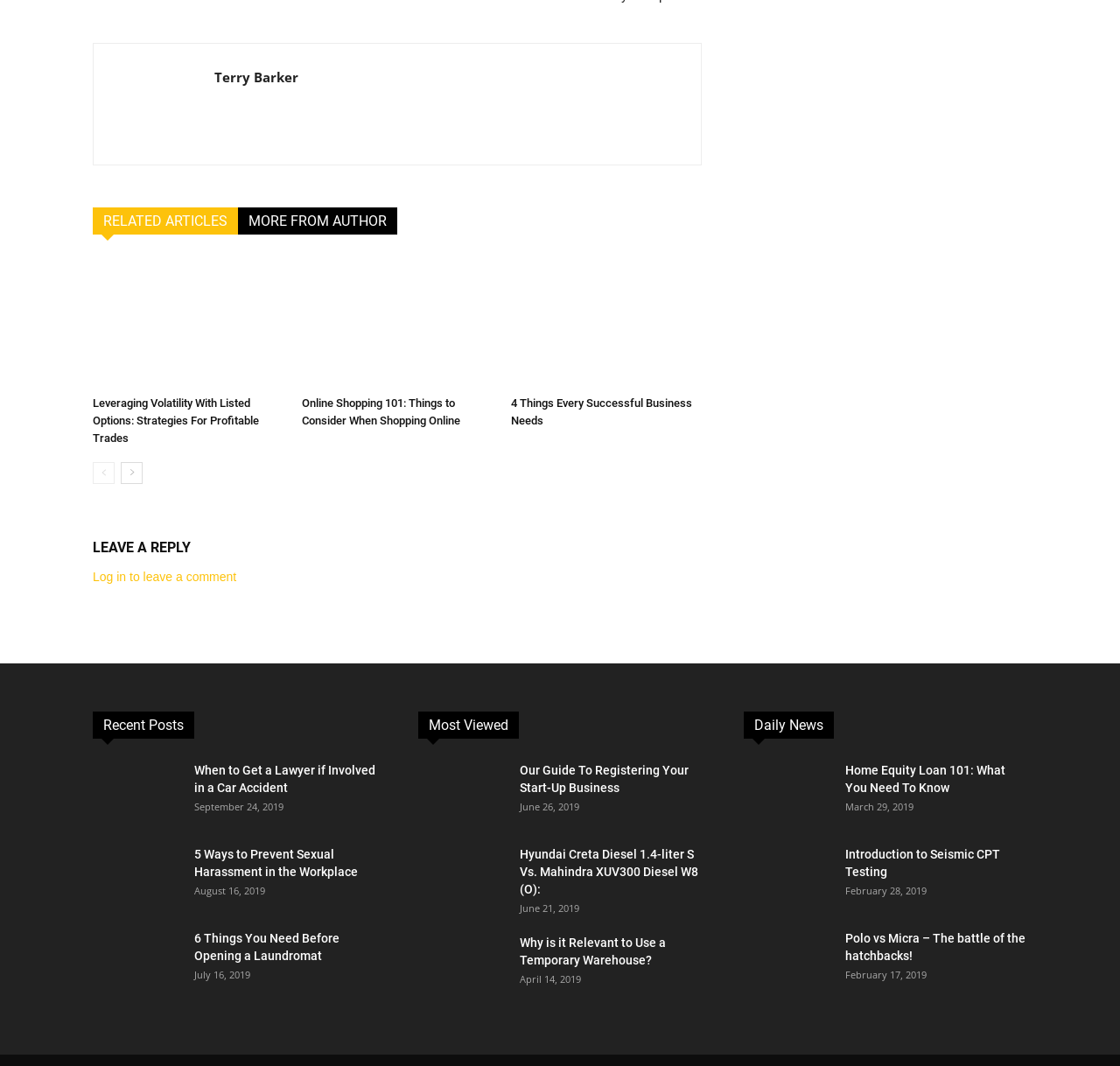How many images are on the webpage? Using the information from the screenshot, answer with a single word or phrase.

18